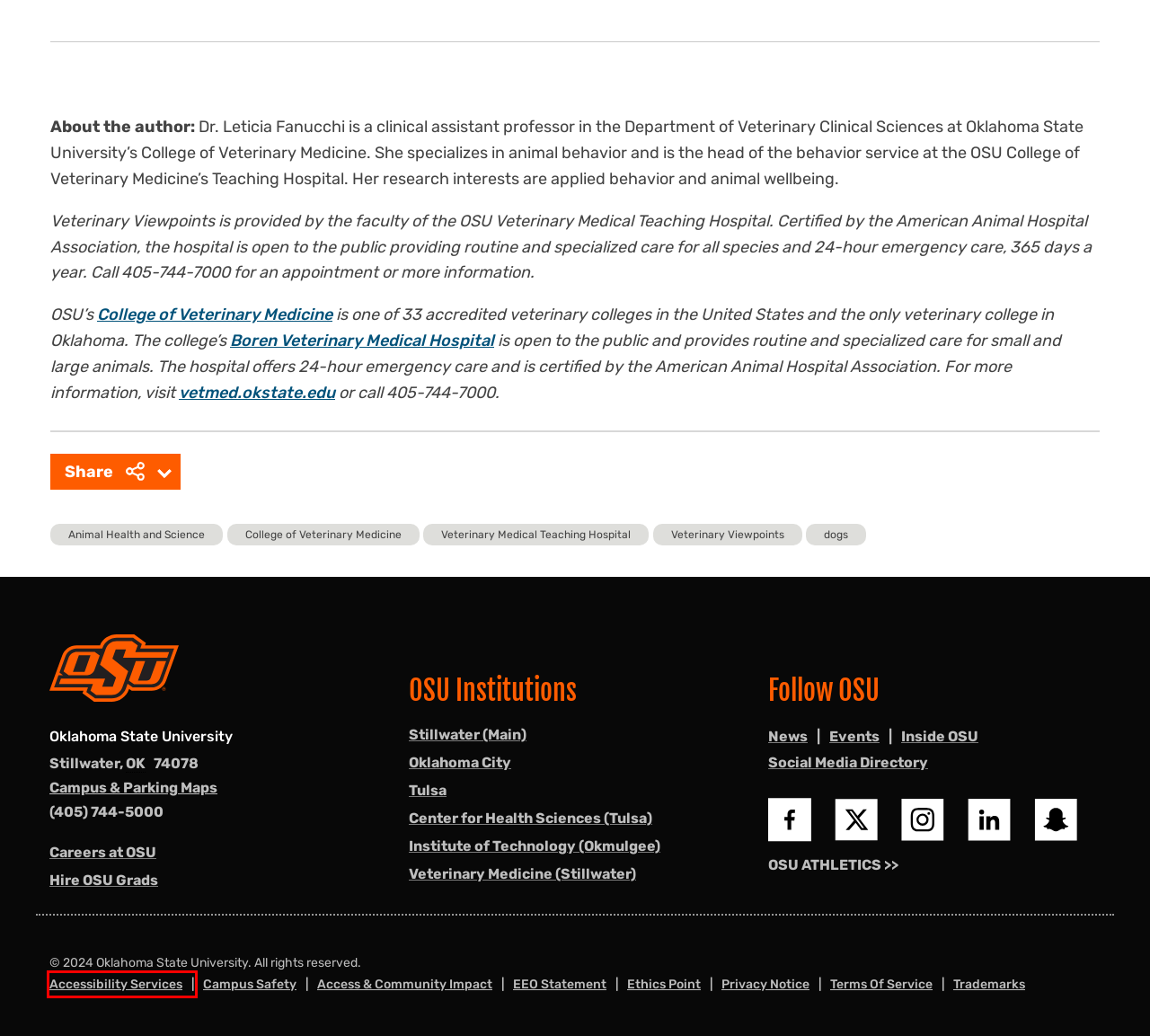Look at the screenshot of a webpage where a red rectangle bounding box is present. Choose the webpage description that best describes the new webpage after clicking the element inside the red bounding box. Here are the candidates:
A. Student Accessibility Services | Oklahoma State University
B. Access and Community Impact | Oklahoma State University
C. Terms of Service | Oklahoma State University
D. Social Media | Oklahoma State University
E. Be True to You | Be the One They Call | OSUIT
F. Oklahoma State University-Tulsa | Oklahoma State University
G. OSU Career Services - HireOSUgrads.com
H. The Boren Veterinary Medical Teaching Hospital | Oklahoma State University

A